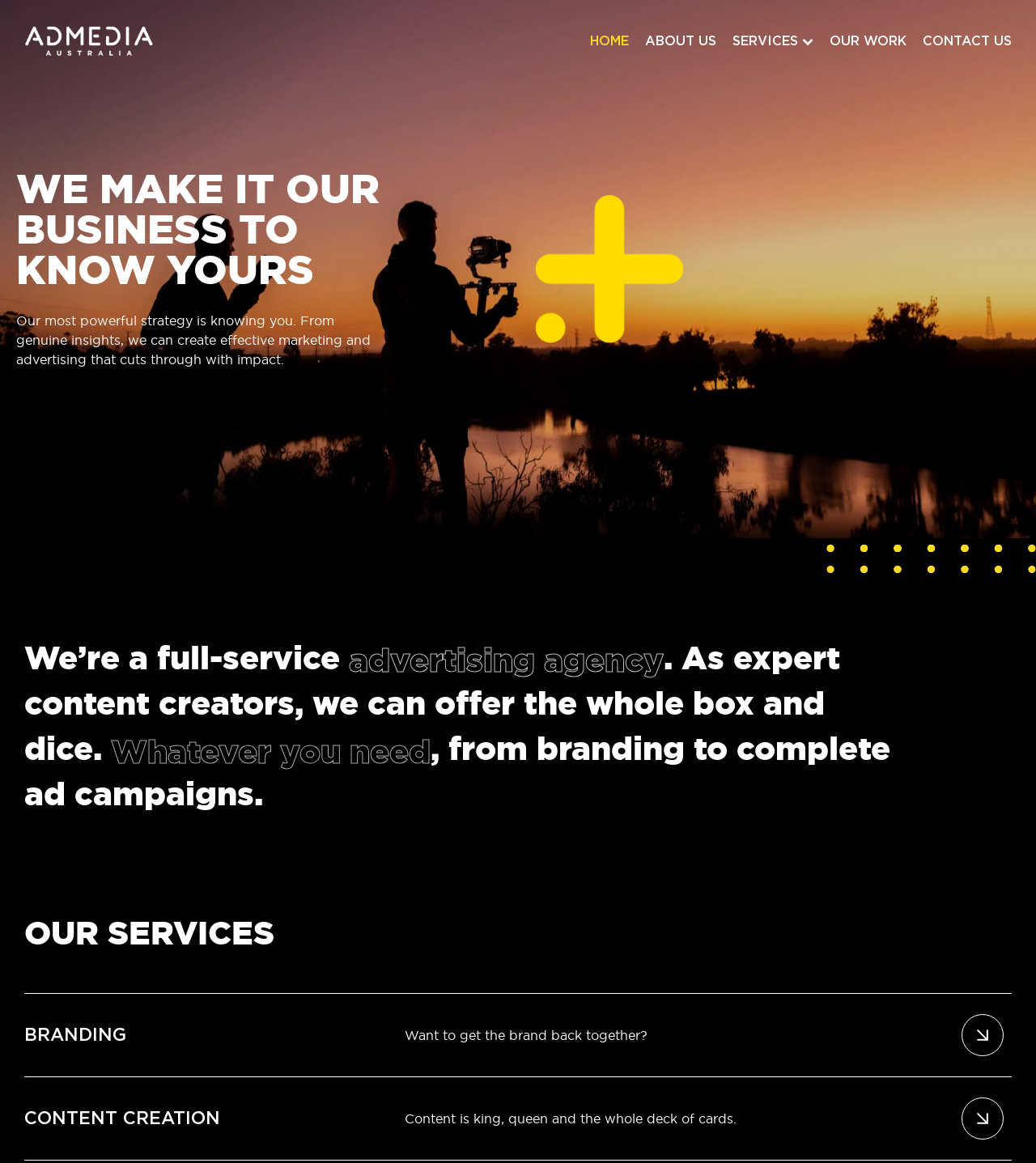Utilize the details in the image to thoroughly answer the following question: What is the purpose of the agency?

The purpose of the agency can be inferred from the heading 'We’re a full-service advertising agency. As expert content creators, we can offer the whole box and dice. Whatever you need, from branding to complete ad campaigns.' This suggests that the agency's purpose is to create effective marketing and advertising for their clients.